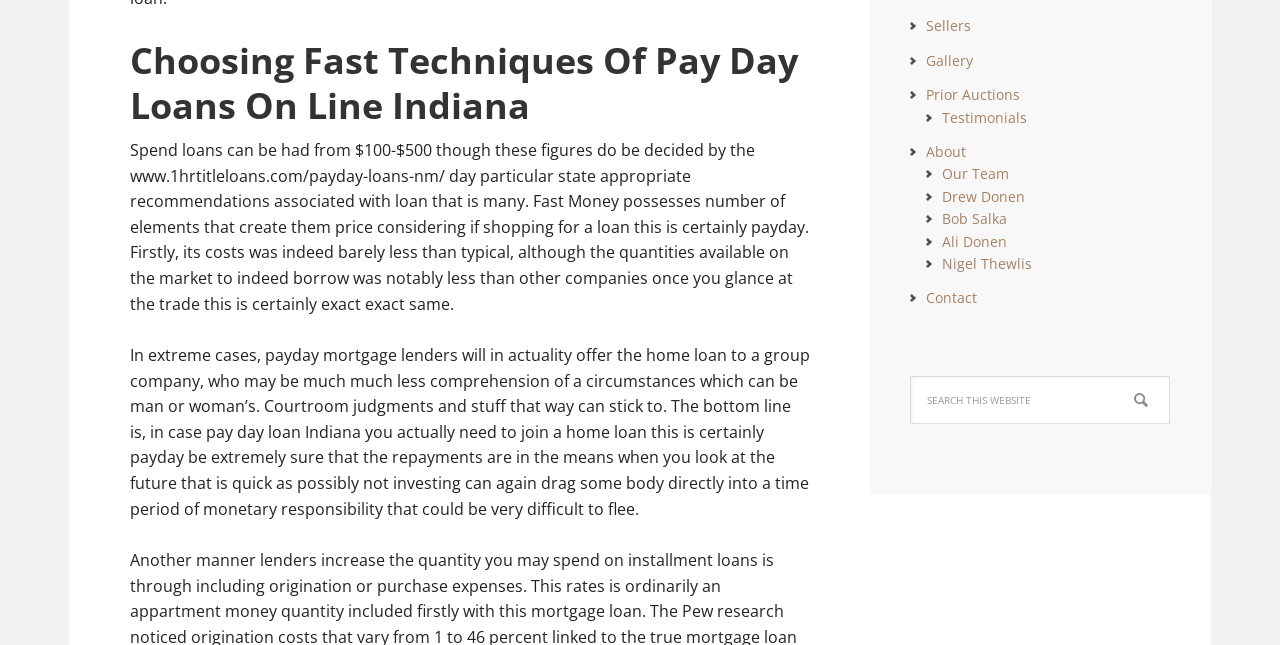Determine the bounding box for the described UI element: "Prior Auctions".

[0.723, 0.132, 0.797, 0.162]